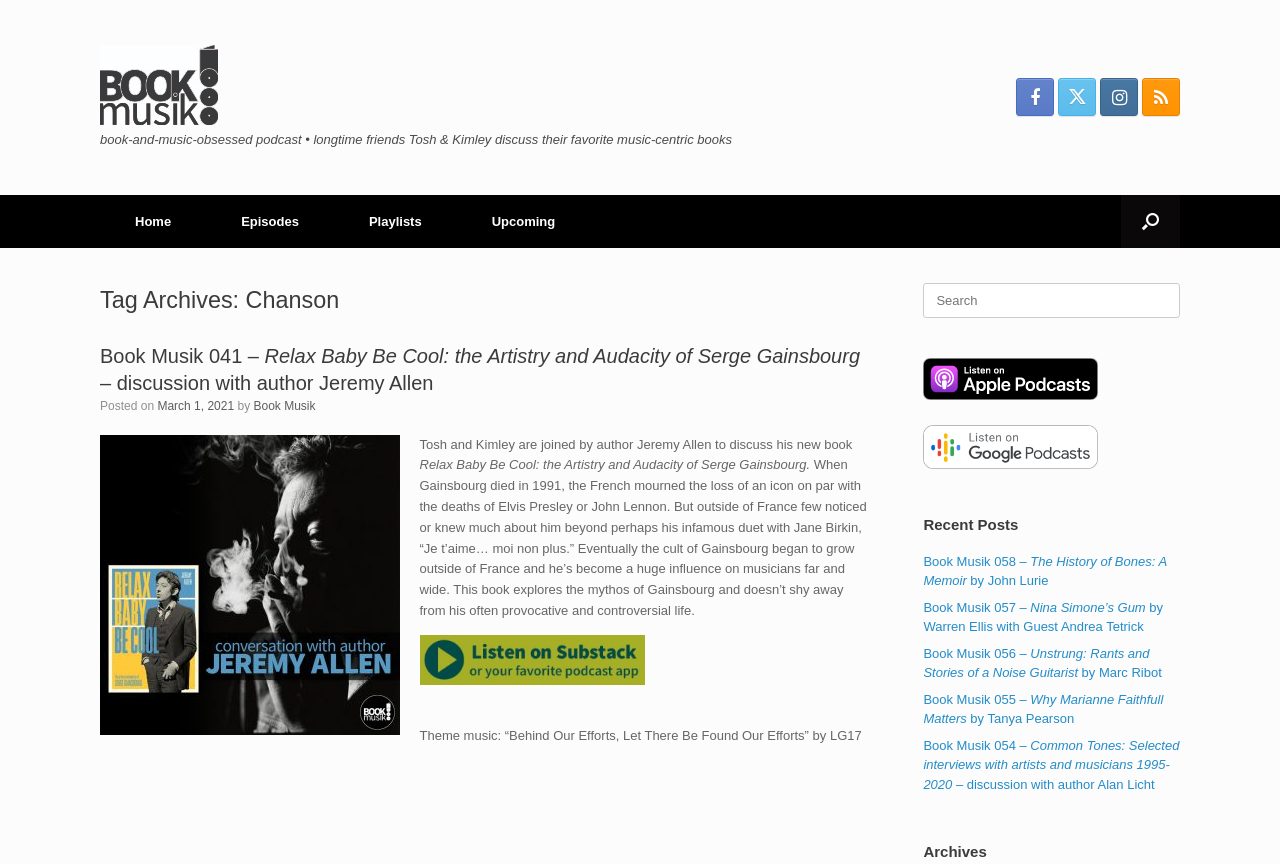Given the description of a UI element: "title="Book Musik Podcast Facebook"", identify the bounding box coordinates of the matching element in the webpage screenshot.

[0.794, 0.091, 0.823, 0.135]